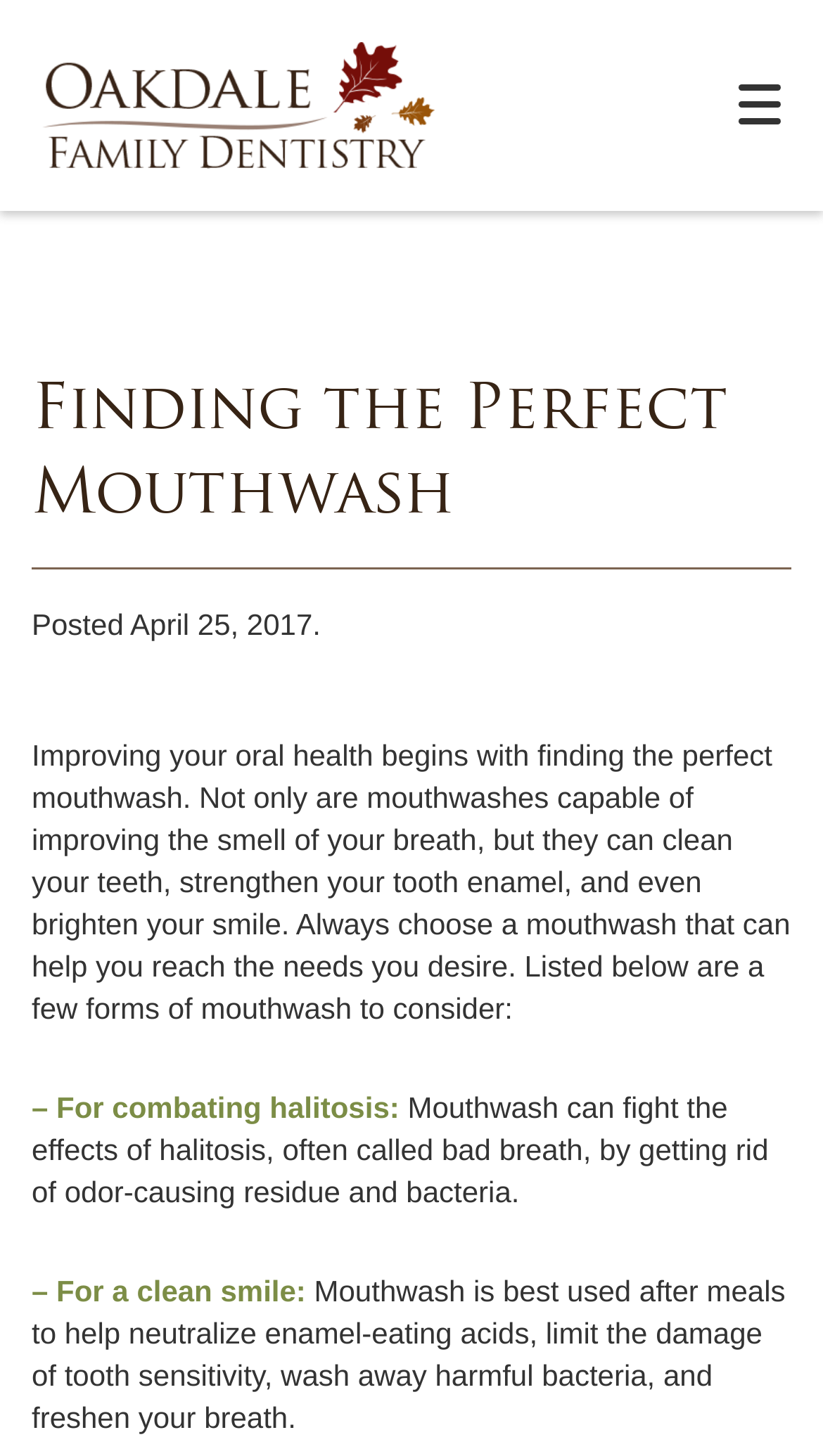Answer the question in one word or a short phrase:
What is the date of the article?

April 25, 2017